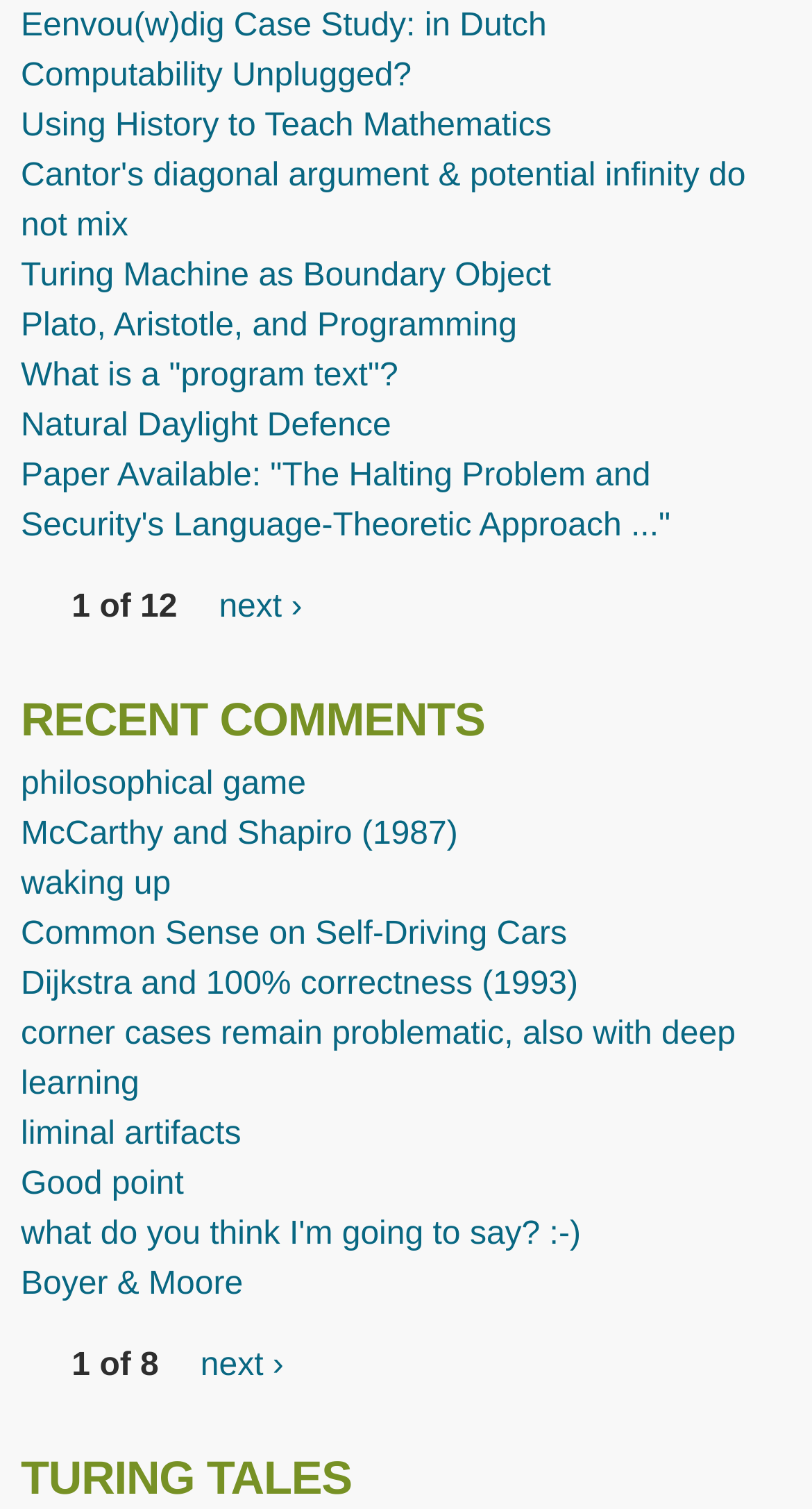How many 'next ›' links are there on the webpage?
Based on the screenshot, provide your answer in one word or phrase.

2